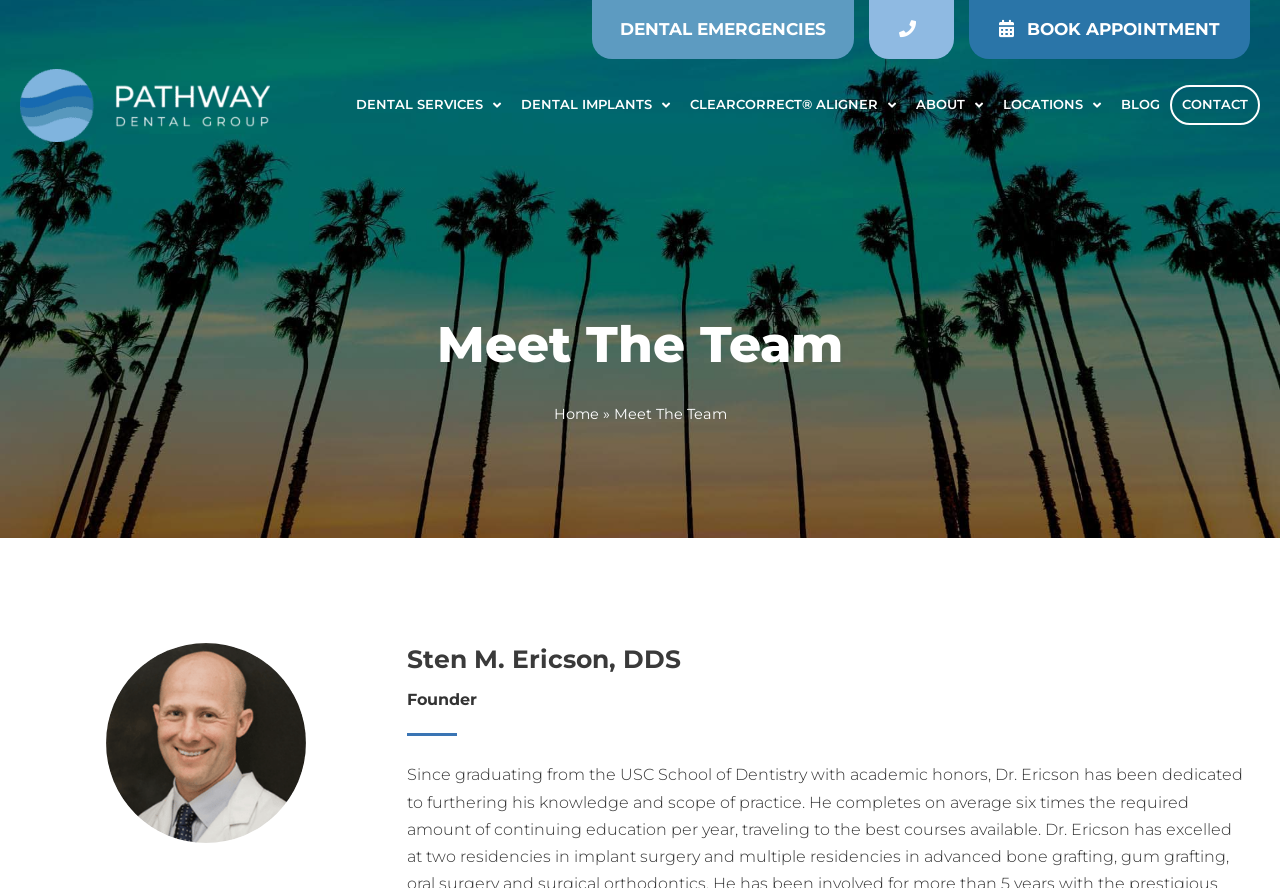Locate the bounding box coordinates of the clickable element to fulfill the following instruction: "Click on the 'BOOK APPOINTMENT' link". Provide the coordinates as four float numbers between 0 and 1 in the format [left, top, right, bottom].

[0.802, 0.021, 0.953, 0.044]